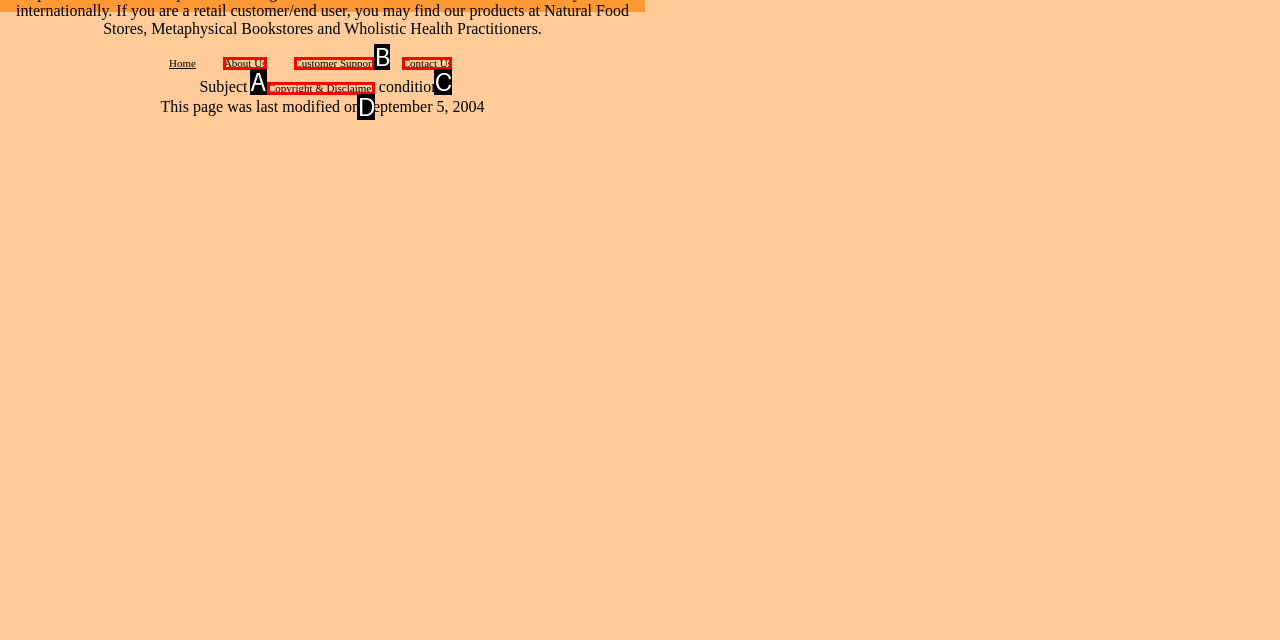Pick the option that best fits the description: Copyright & Disclaimer. Reply with the letter of the matching option directly.

D